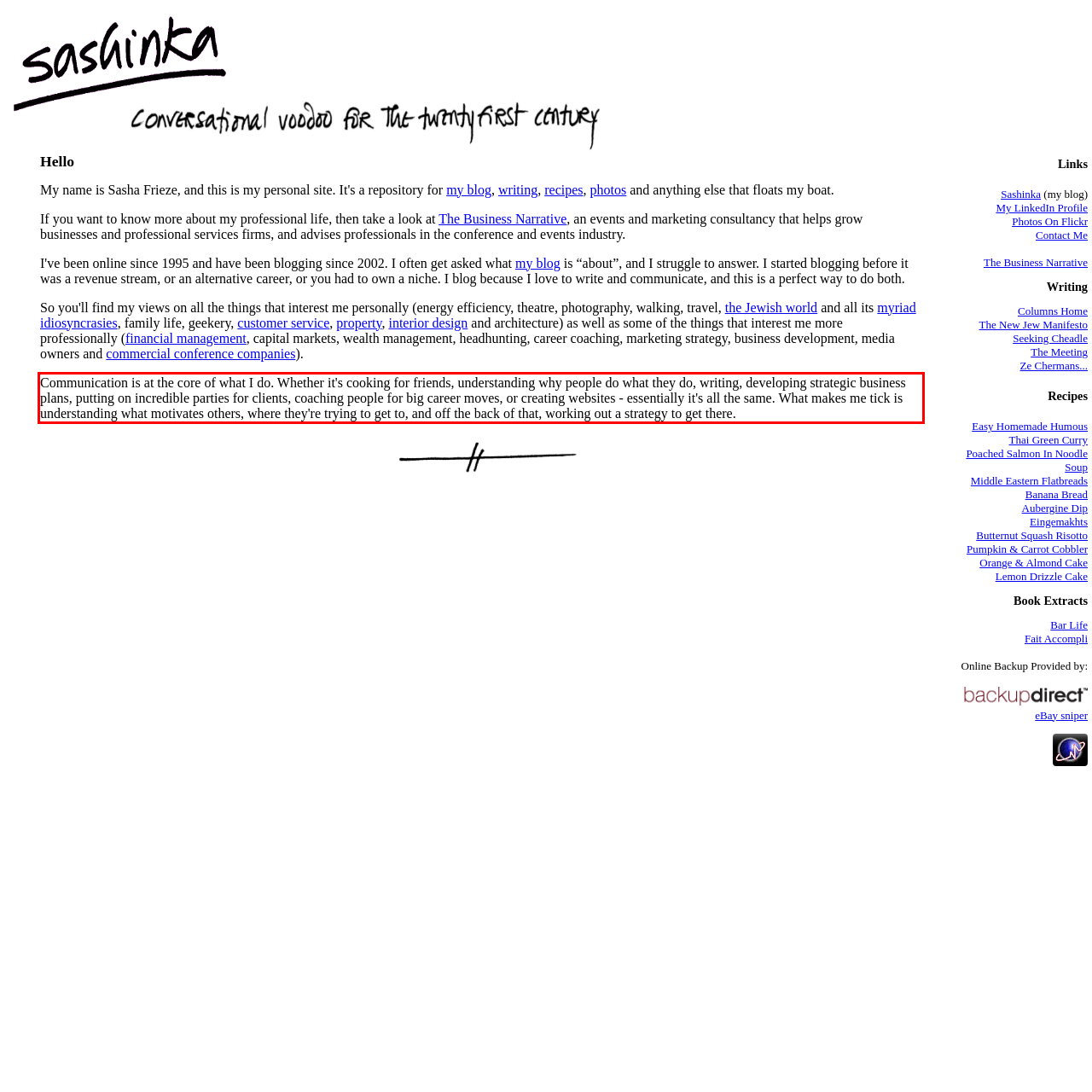Look at the provided screenshot of the webpage and perform OCR on the text within the red bounding box.

Communication is at the core of what I do. Whether it's cooking for friends, understanding why people do what they do, writing, developing strategic business plans, putting on incredible parties for clients, coaching people for big career moves, or creating websites - essentially it's all the same. What makes me tick is understanding what motivates others, where they're trying to get to, and off the back of that, working out a strategy to get there.